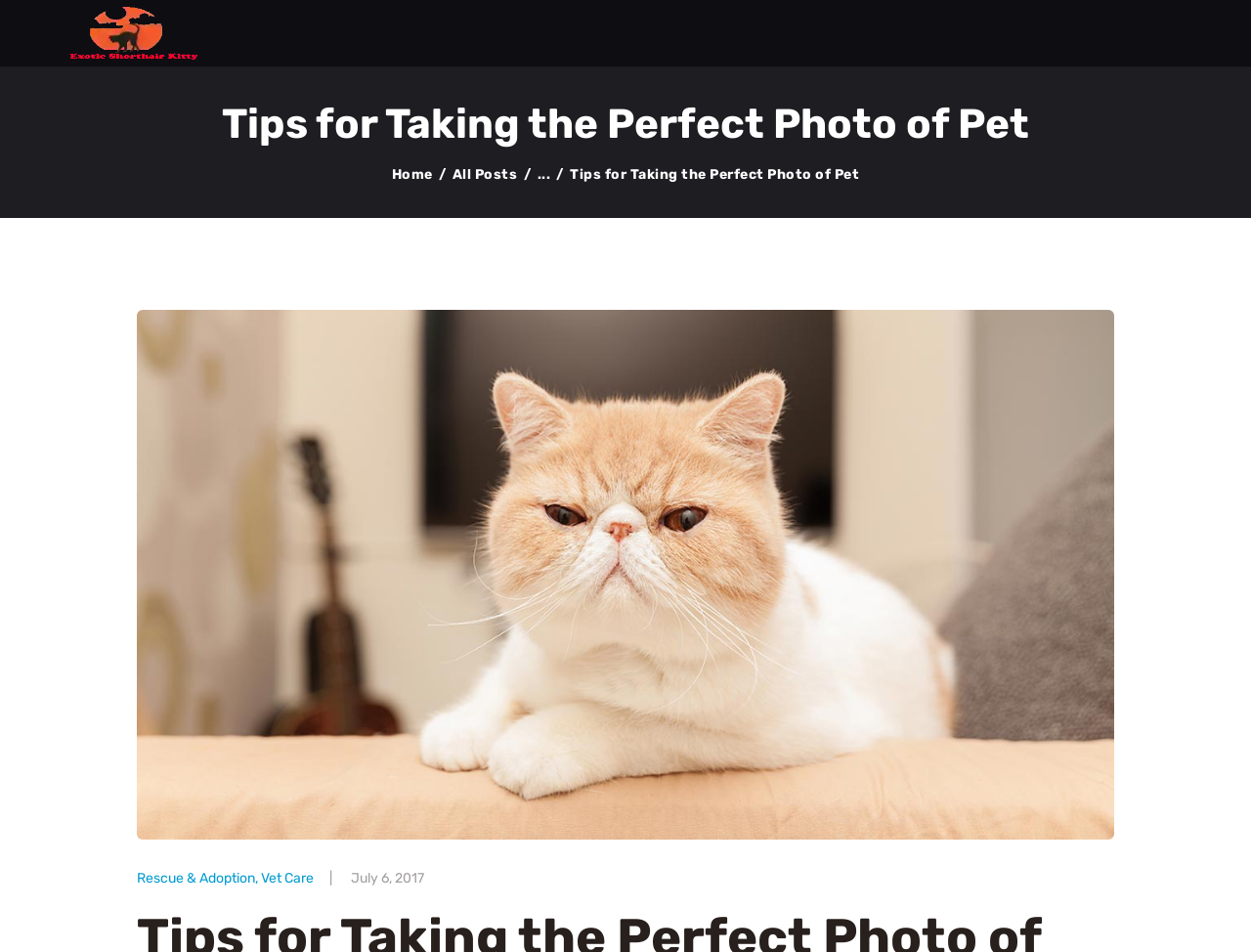Please determine the bounding box coordinates of the area that needs to be clicked to complete this task: 'read the article about taking perfect photo of pet'. The coordinates must be four float numbers between 0 and 1, formatted as [left, top, right, bottom].

[0.456, 0.174, 0.687, 0.192]